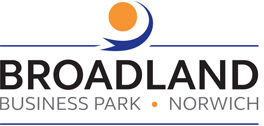What is the font color of 'BUSINESS PARK' and 'NORWICH'?
Refer to the image and answer the question using a single word or phrase.

Lighter grey